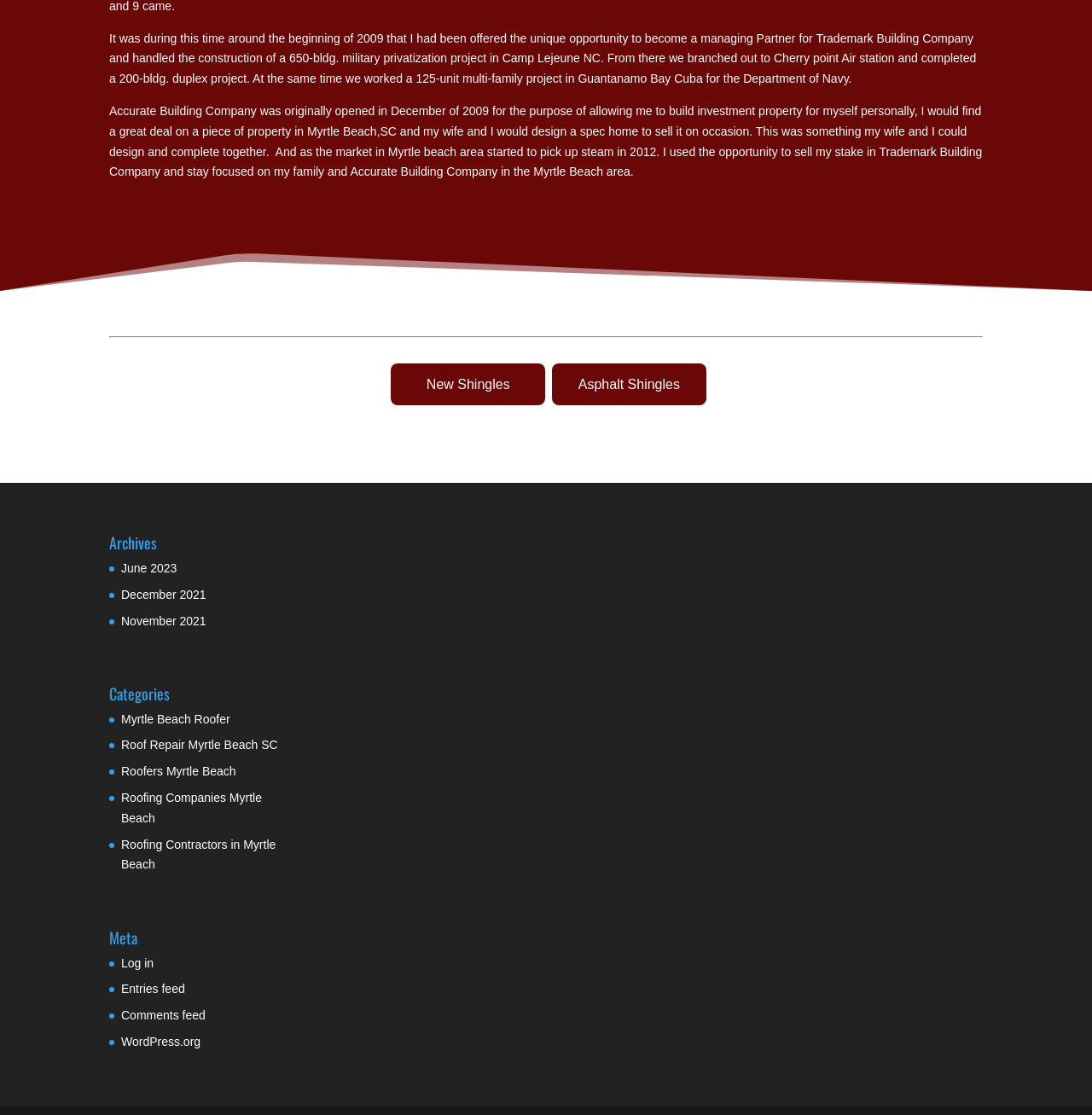Can you find the bounding box coordinates for the UI element given this description: "Roof Repair Myrtle Beach SC"? Provide the coordinates as four float numbers between 0 and 1: [left, top, right, bottom].

[0.111, 0.629, 0.254, 0.641]